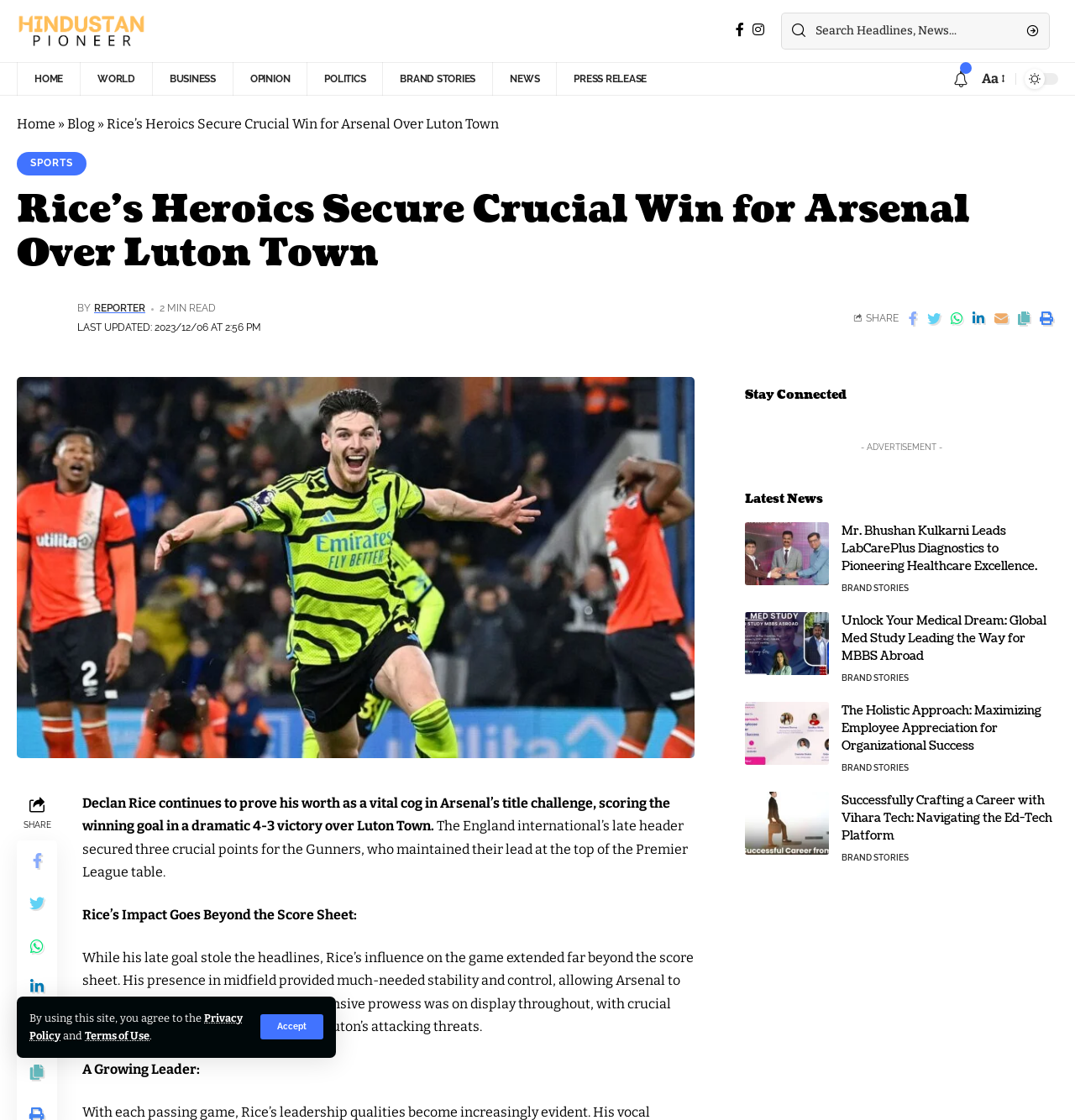Please extract the title of the webpage.

Rice’s Heroics Secure Crucial Win for Arsenal Over Luton Town